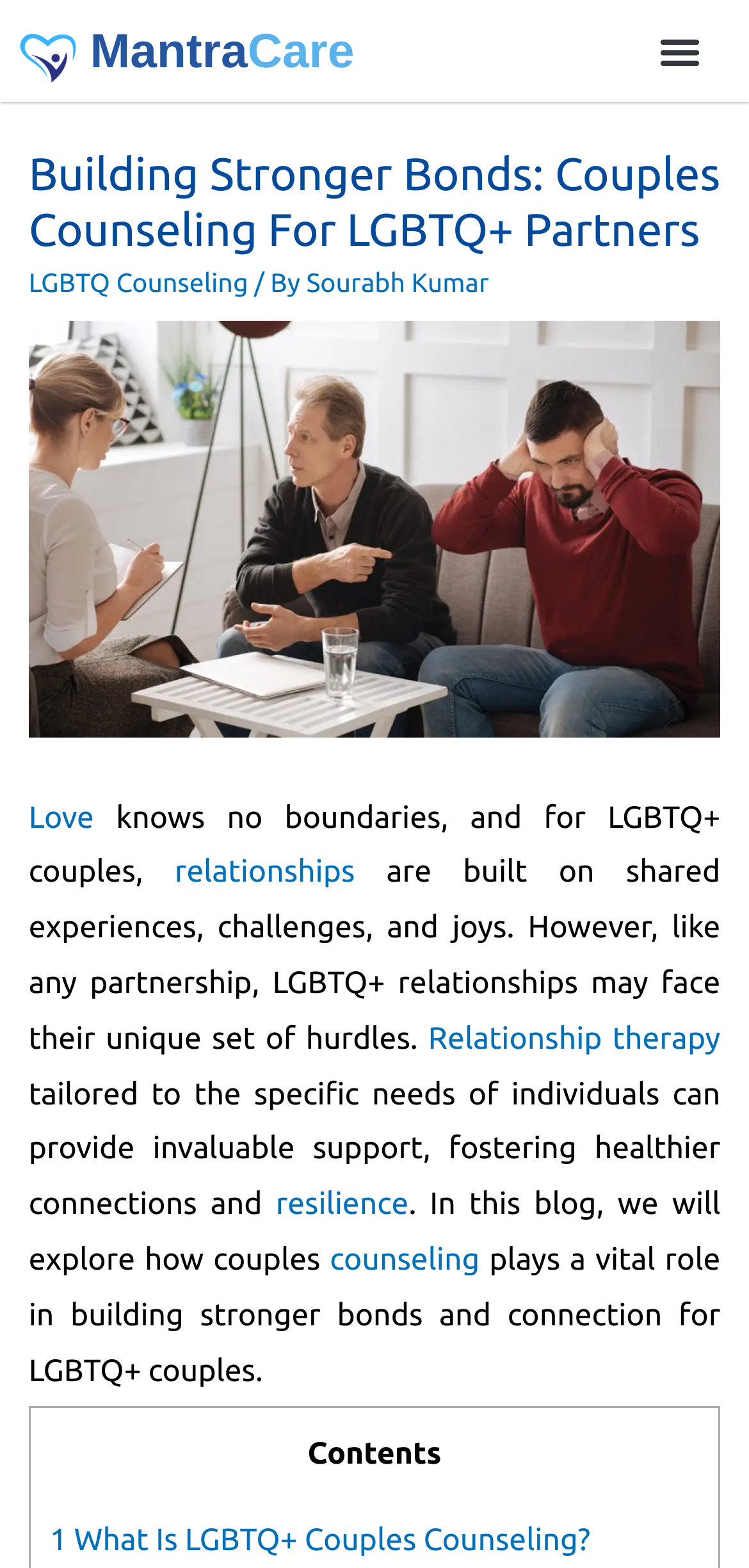Show the bounding box coordinates of the region that should be clicked to follow the instruction: "Click the MantraCare logo."

[0.026, 0.017, 0.103, 0.053]